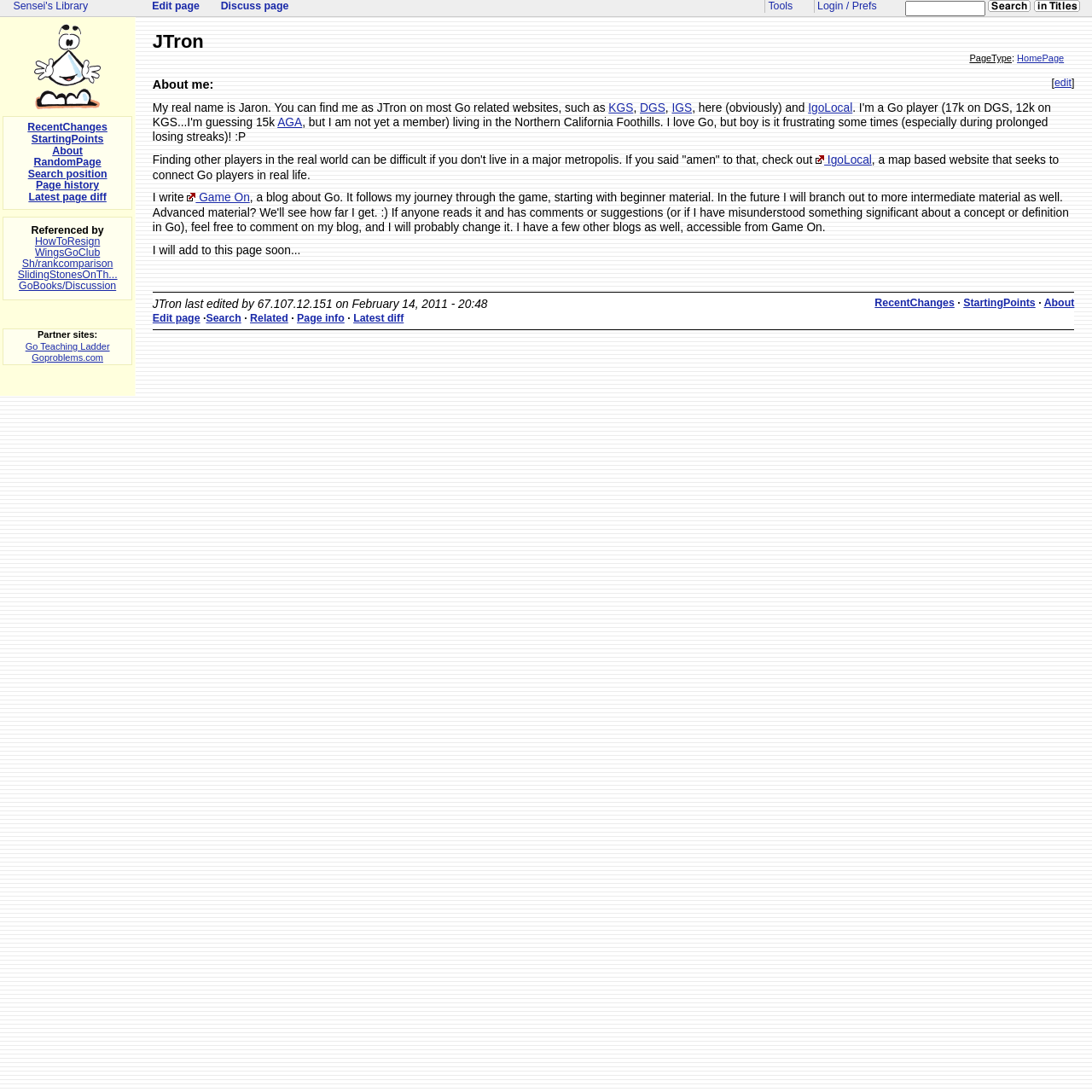Provide the bounding box coordinates of the section that needs to be clicked to accomplish the following instruction: "Click on the FSMs link."

None